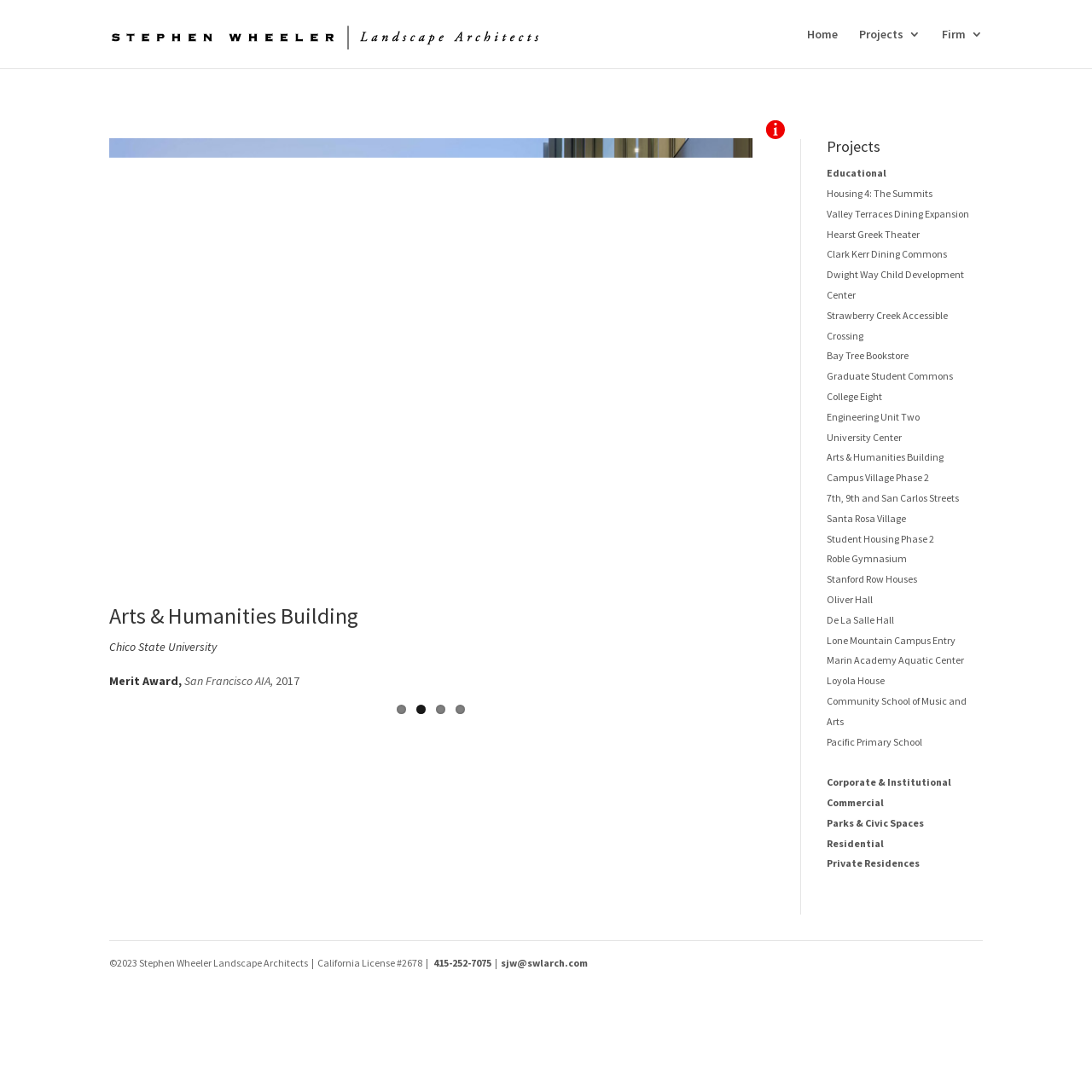Bounding box coordinates are to be given in the format (top-left x, top-left y, bottom-right x, bottom-right y). All values must be floating point numbers between 0 and 1. Provide the bounding box coordinate for the UI element described as: University Center

[0.757, 0.394, 0.826, 0.406]